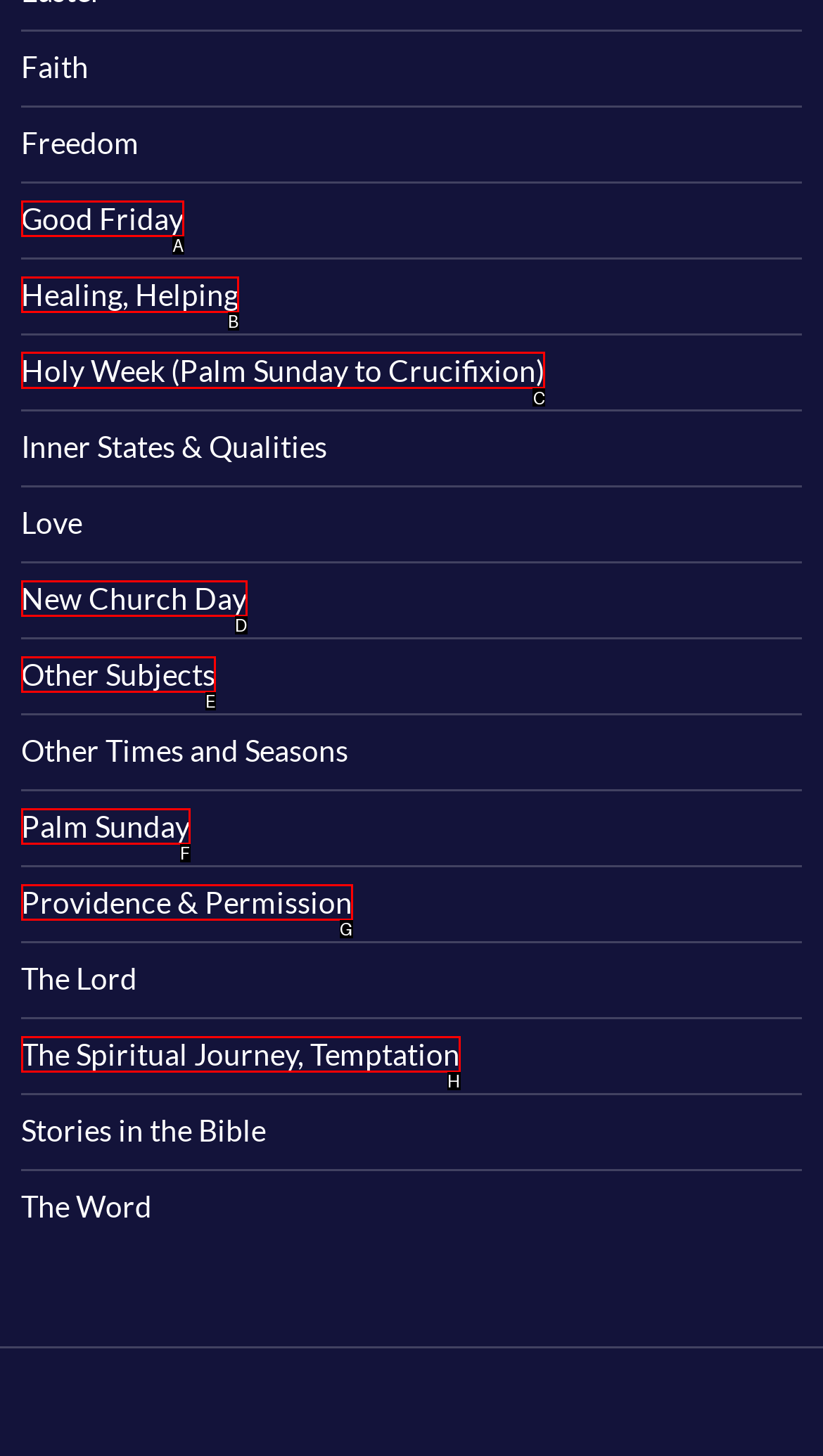Look at the highlighted elements in the screenshot and tell me which letter corresponds to the task: visit the page for Holy Week.

C